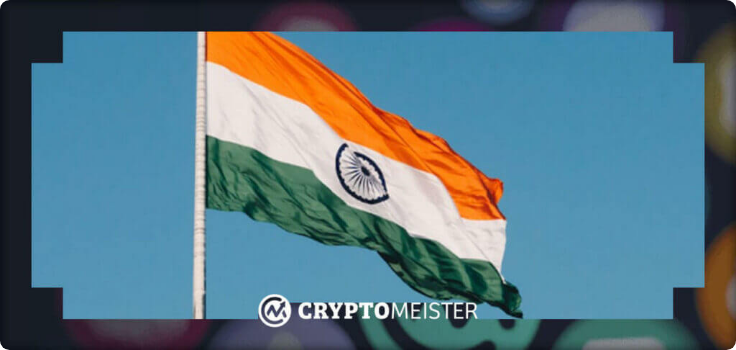Analyze the image and describe all the key elements you observe.

The image features the national flag of India, prominently displaying its vibrant saffron, white, and green stripes, along with the Ashoka Chakra in the center. This visual symbol of national pride is part of an article discussing the urgent concerns raised by the Bharat Web3 Association regarding high taxes within the cryptocurrency industry in India. Positioned below the flag is the logo for "Cryptomeister," linking the image to a platform focused on cryptocurrency news and reviews. This context highlights the intersection of national identity and the evolving landscape of crypto regulations in India.